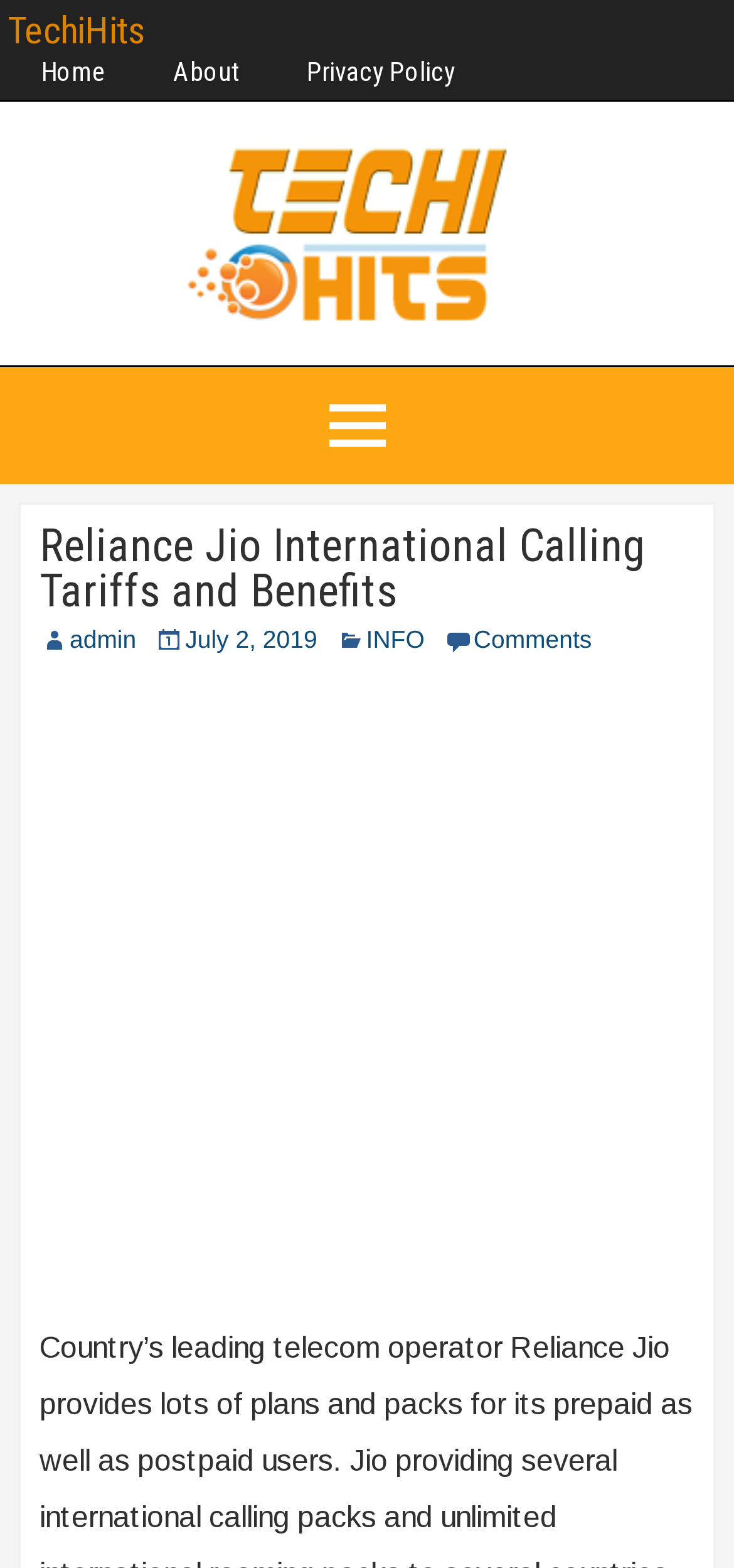How many links are in the header section?
Look at the image and provide a short answer using one word or a phrase.

5